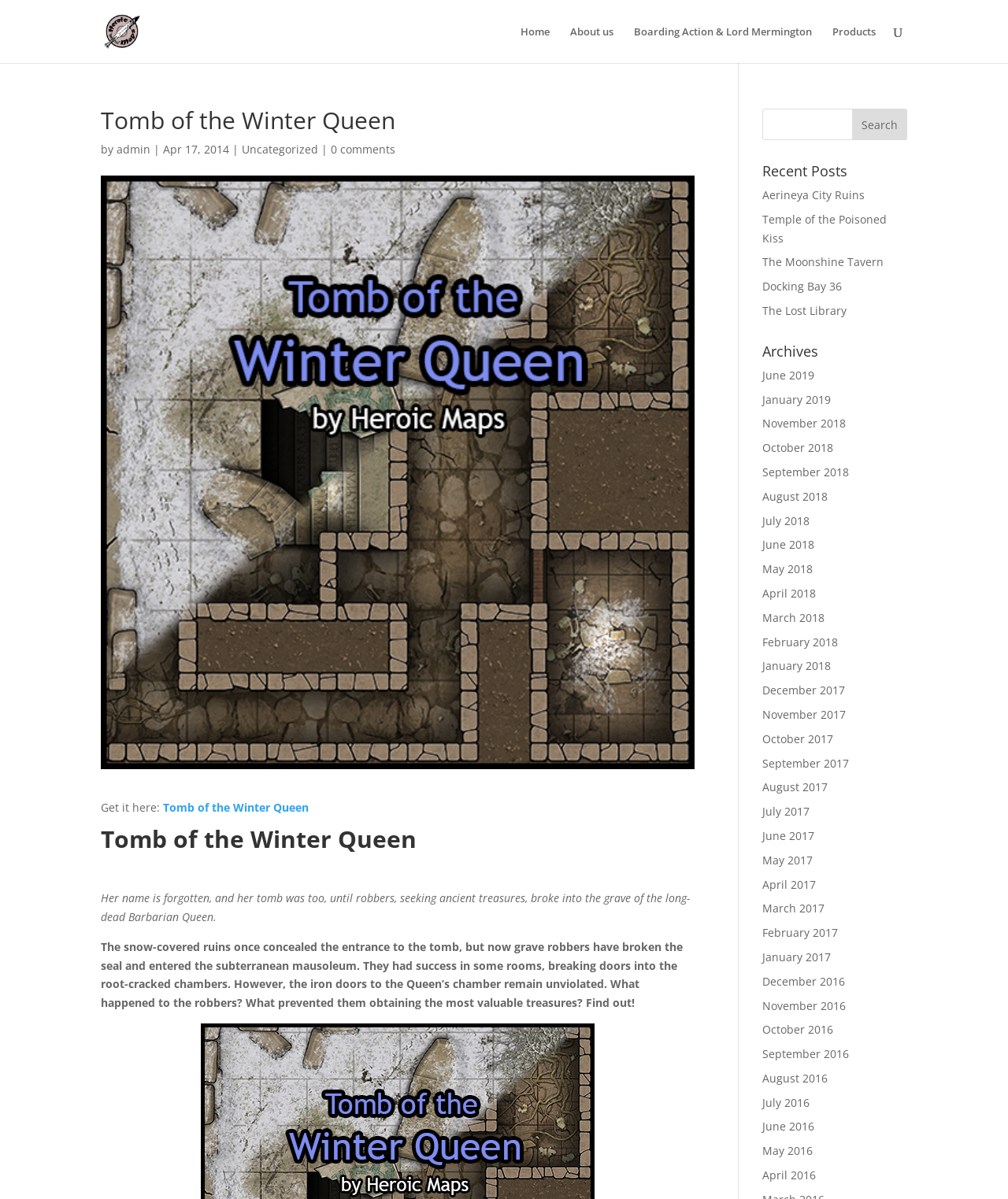Could you indicate the bounding box coordinates of the region to click in order to complete this instruction: "Click on the Heroic Maps link".

[0.103, 0.019, 0.139, 0.031]